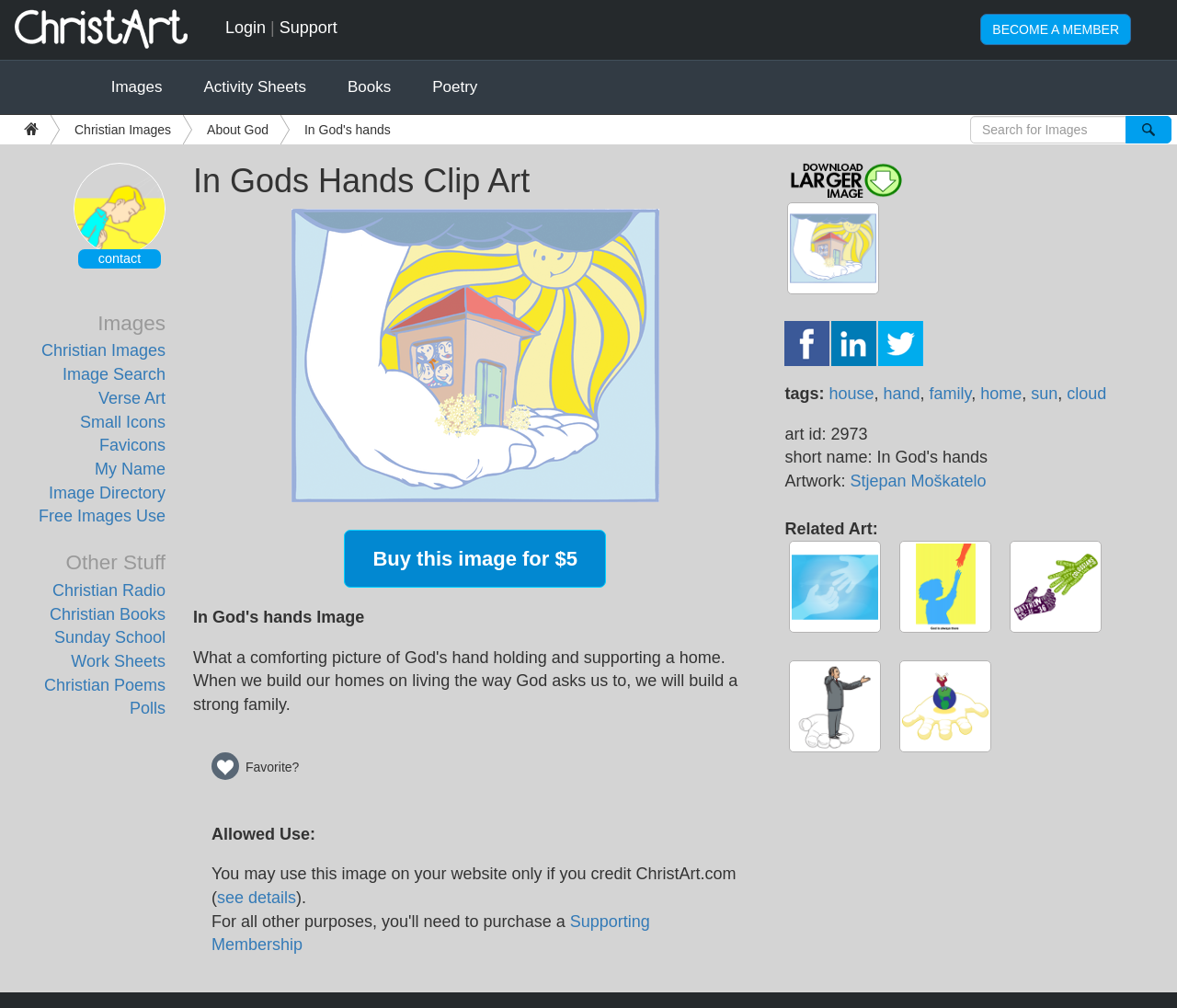Given the description "Free Images Use", determine the bounding box of the corresponding UI element.

[0.033, 0.503, 0.141, 0.521]